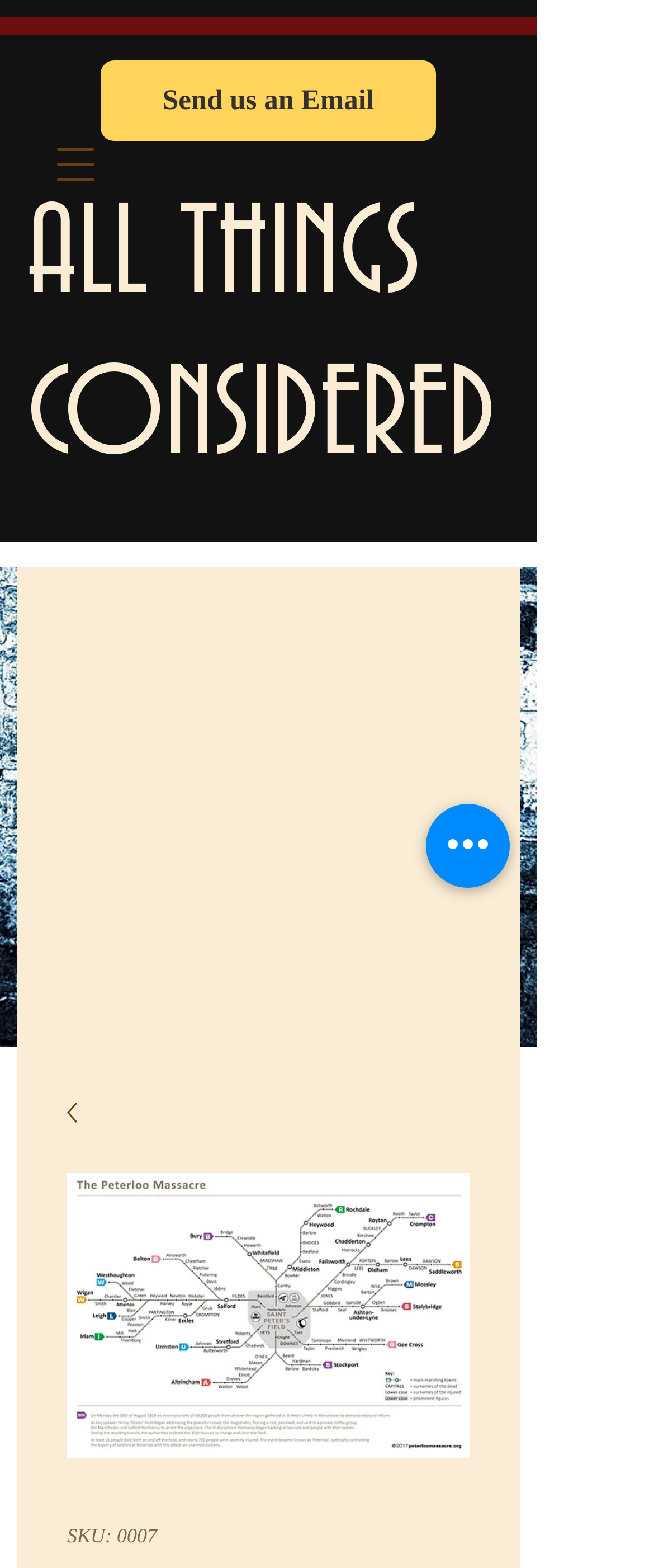Explain the webpage in detail.

The webpage appears to be a map-related page, specifically showcasing "THE PETERLOO MASSACRE MAP 2017". At the top-left corner, there is a navigation menu button labeled "Open navigation menu", which, when clicked, reveals a dropdown menu containing a link and two images. The first image is an icon, and the second image is the map itself, titled "THE PETERLOO MASSACRE MAP 2017". Below the map title, there is a static text element displaying the product code "SKU: 0007".

On the top-right side, there is a link labeled "Send us an Email" and a heading titled "ALL THINGS CONSIDERED". The heading is positioned slightly below the email link.

Further down the page, there is a button labeled "Quick actions" located near the bottom-right corner.

Overall, the webpage seems to be focused on presenting the Peterloo Massacre Map, with some additional navigation and contact information elements.